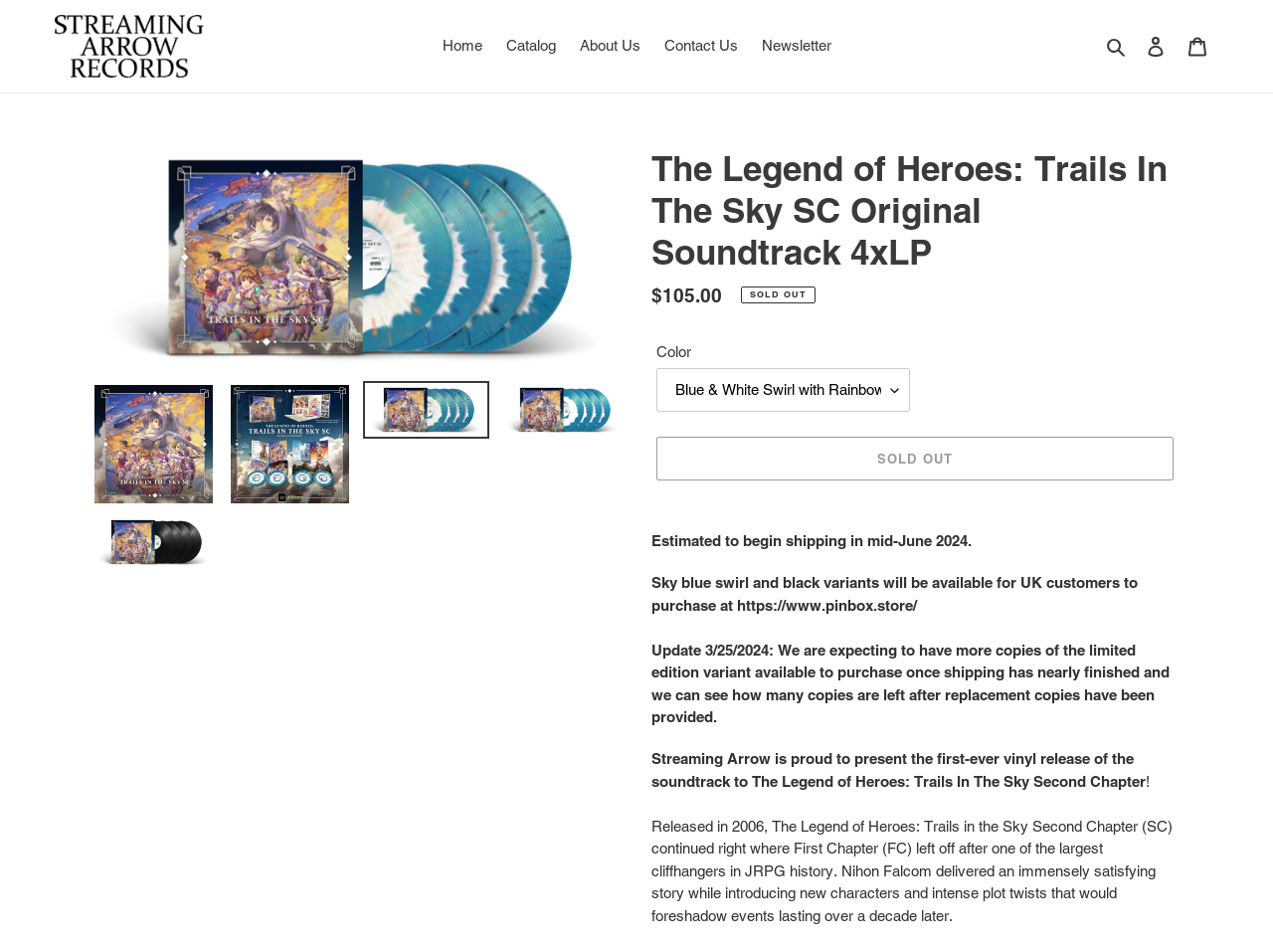Locate the bounding box coordinates of the element I should click to achieve the following instruction: "Click on the 'Home' link".

[0.339, 0.033, 0.386, 0.063]